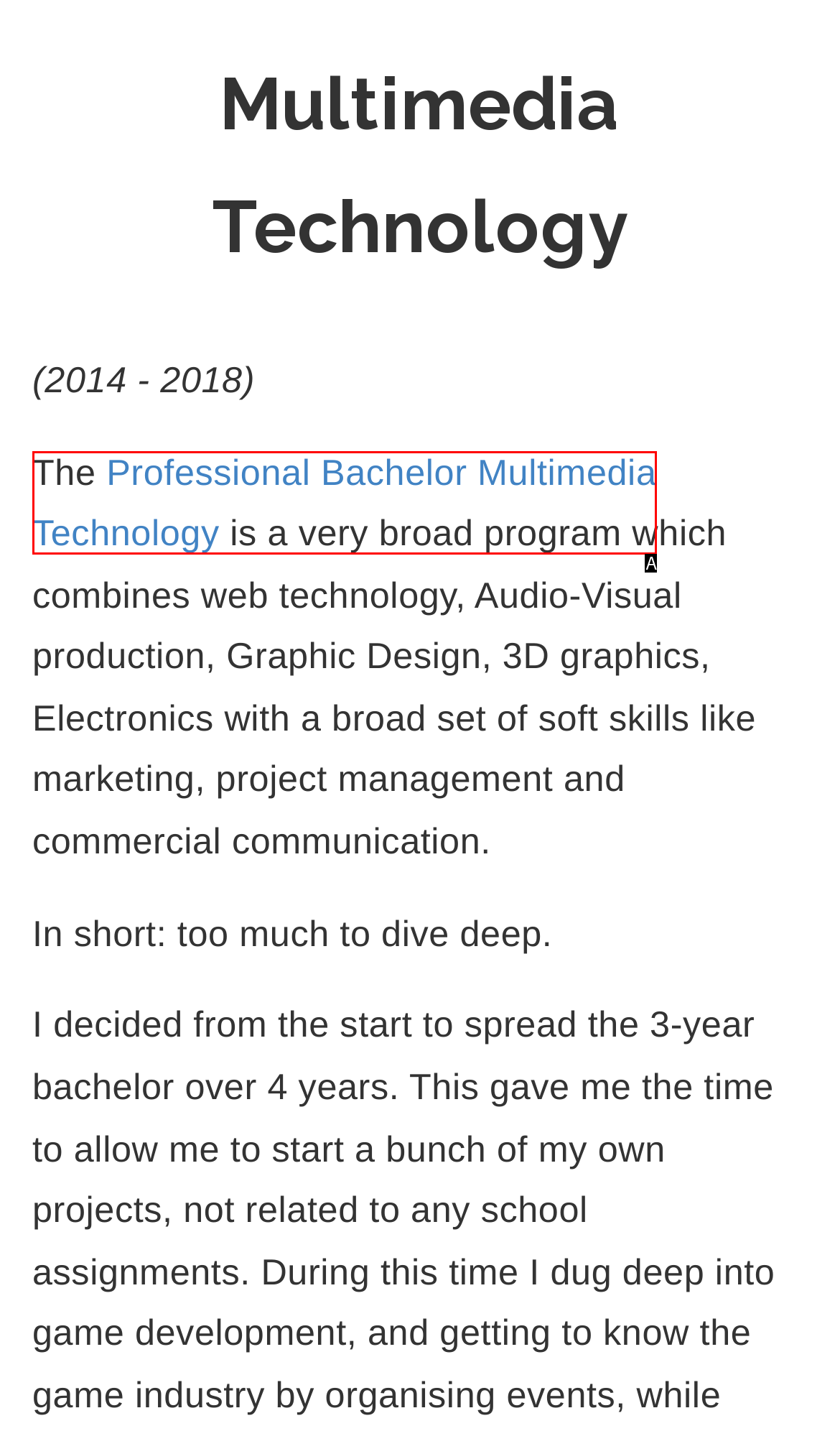Which option aligns with the description: Professional Bachelor Multimedia Technology? Respond by selecting the correct letter.

A